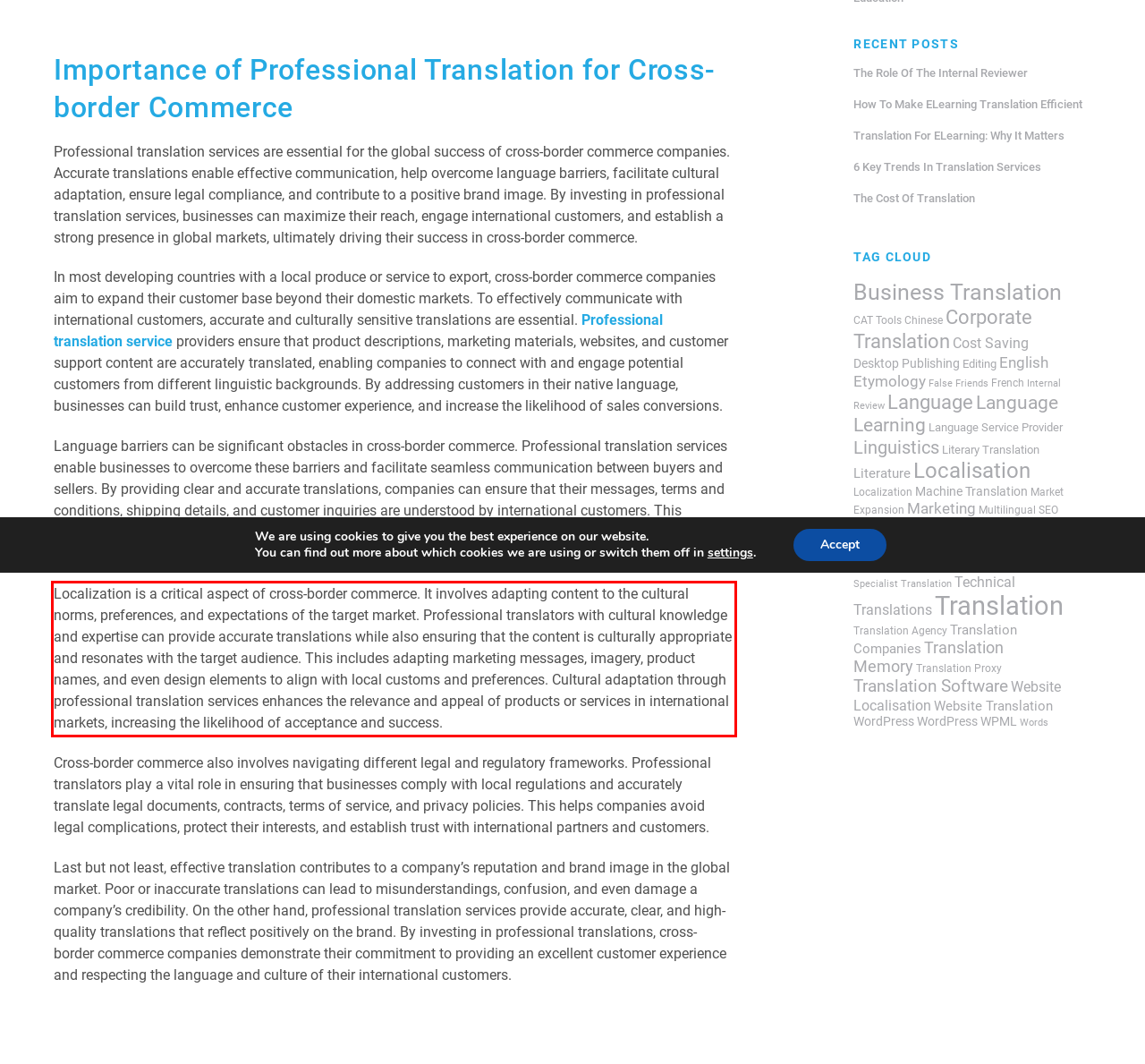Locate the red bounding box in the provided webpage screenshot and use OCR to determine the text content inside it.

Localization is a critical aspect of cross-border commerce. It involves adapting content to the cultural norms, preferences, and expectations of the target market. Professional translators with cultural knowledge and expertise can provide accurate translations while also ensuring that the content is culturally appropriate and resonates with the target audience. This includes adapting marketing messages, imagery, product names, and even design elements to align with local customs and preferences. Cultural adaptation through professional translation services enhances the relevance and appeal of products or services in international markets, increasing the likelihood of acceptance and success.